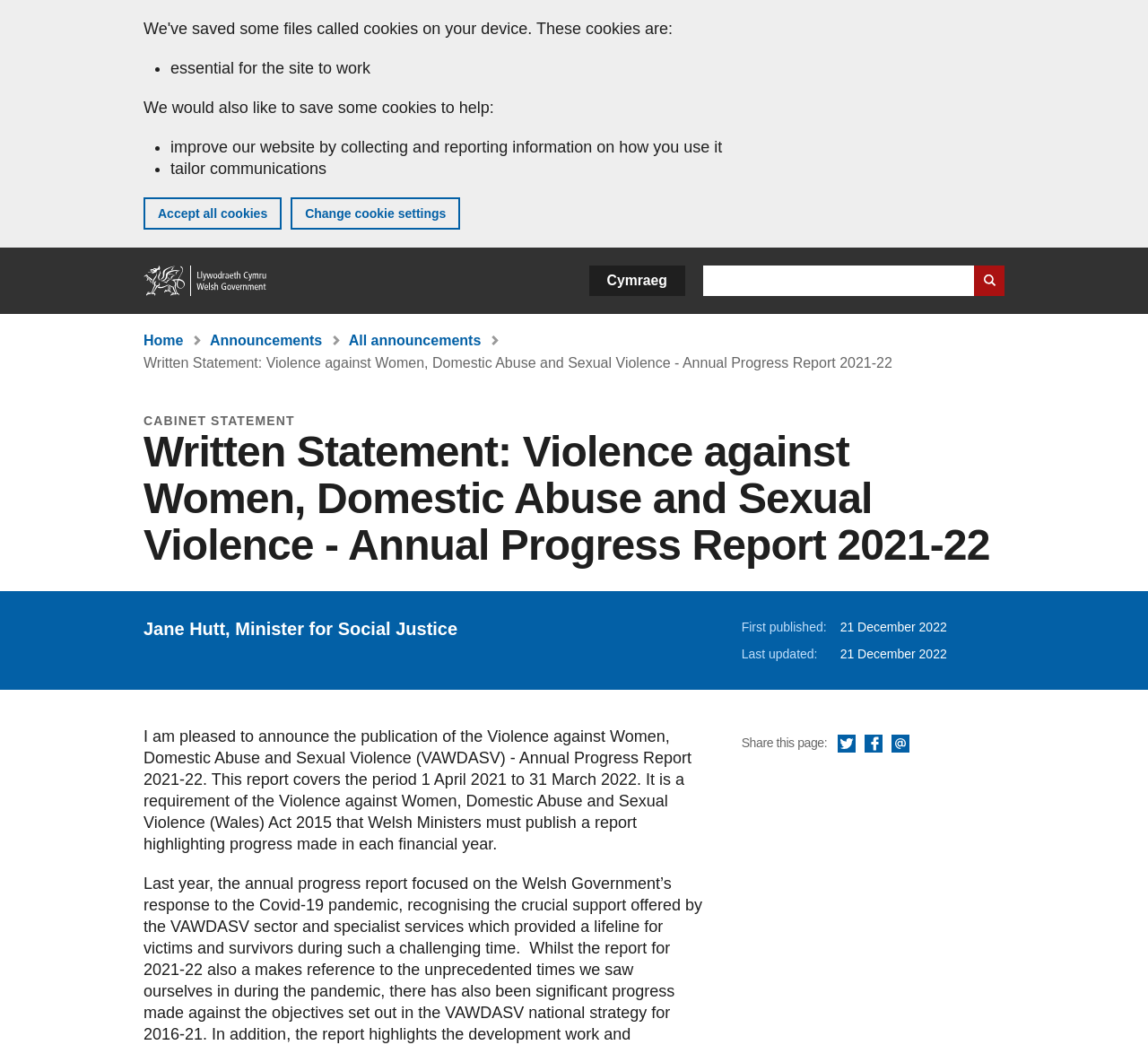Please identify the bounding box coordinates of the clickable area that will fulfill the following instruction: "Share this page via Twitter". The coordinates should be in the format of four float numbers between 0 and 1, i.e., [left, top, right, bottom].

[0.73, 0.703, 0.746, 0.722]